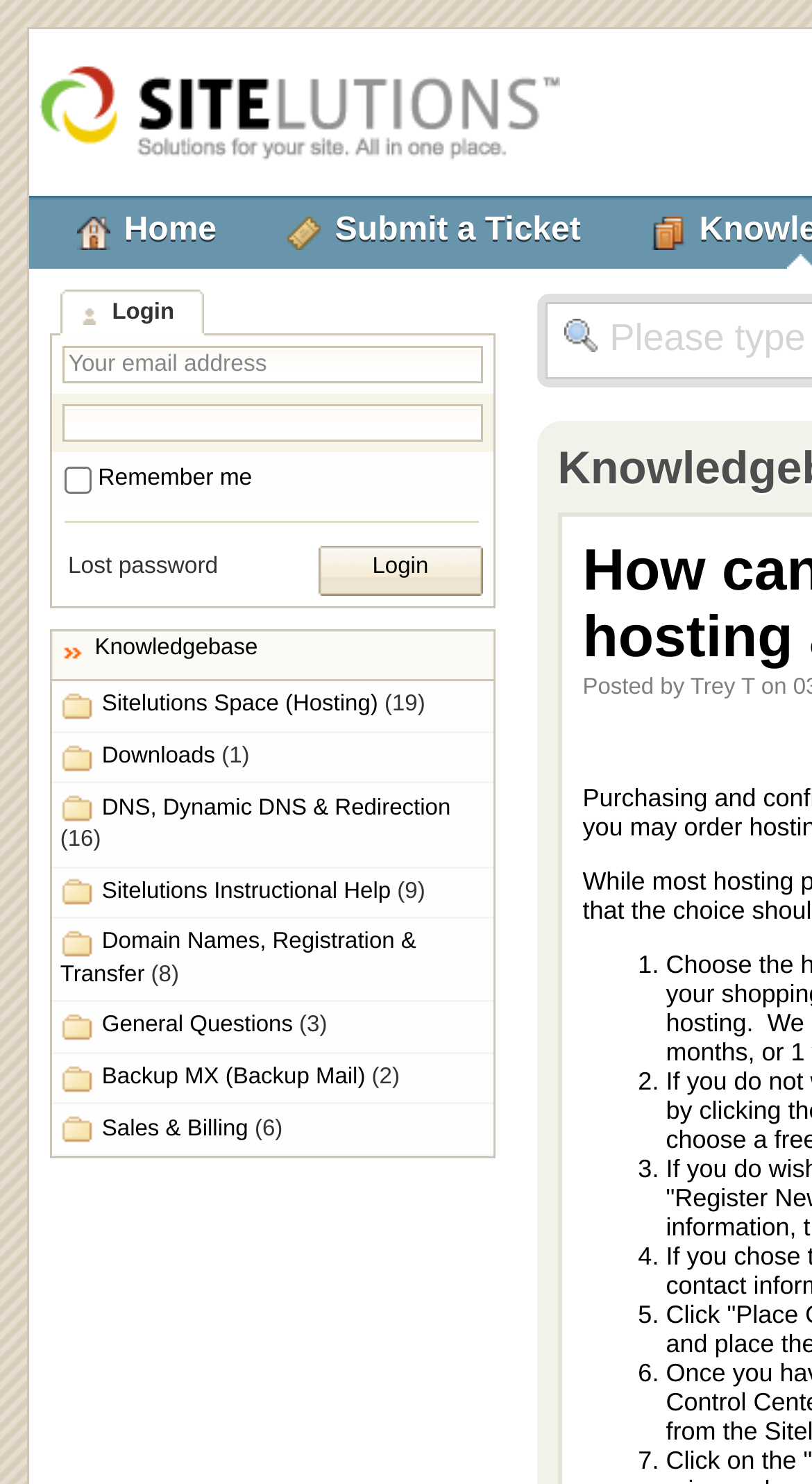Provide the bounding box coordinates of the UI element that matches the description: "Home".

[0.058, 0.136, 0.295, 0.182]